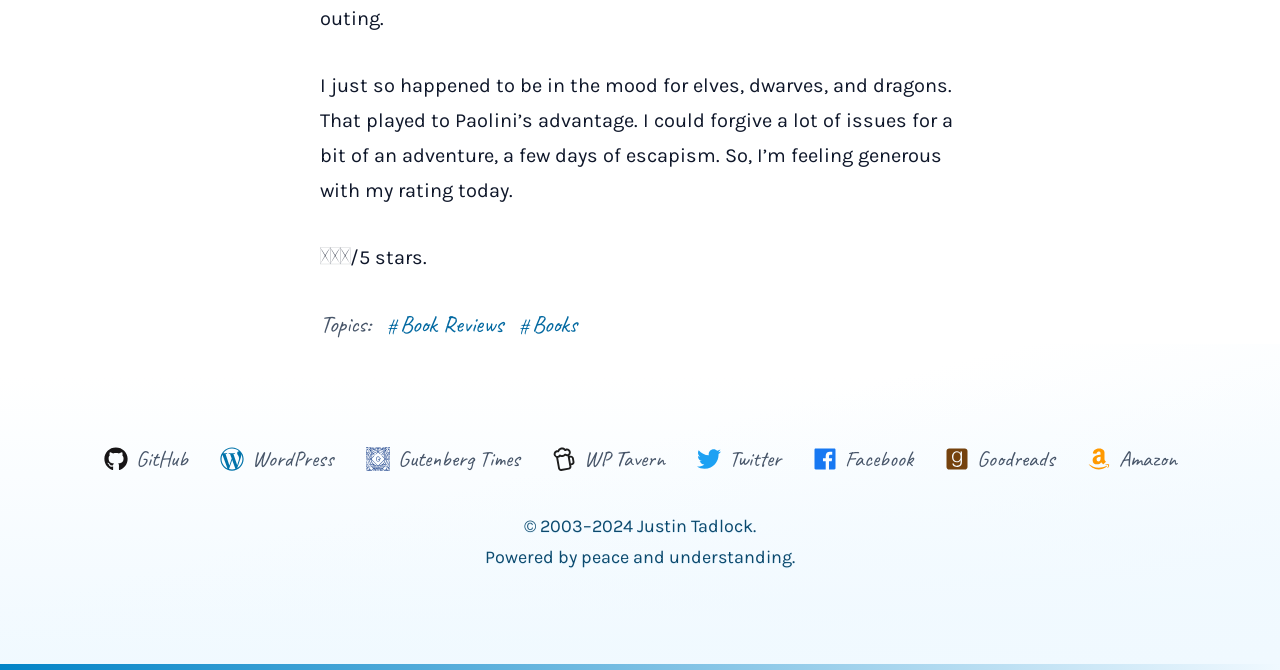What is the rating of the book?
Please look at the screenshot and answer in one word or a short phrase.

3/5 stars